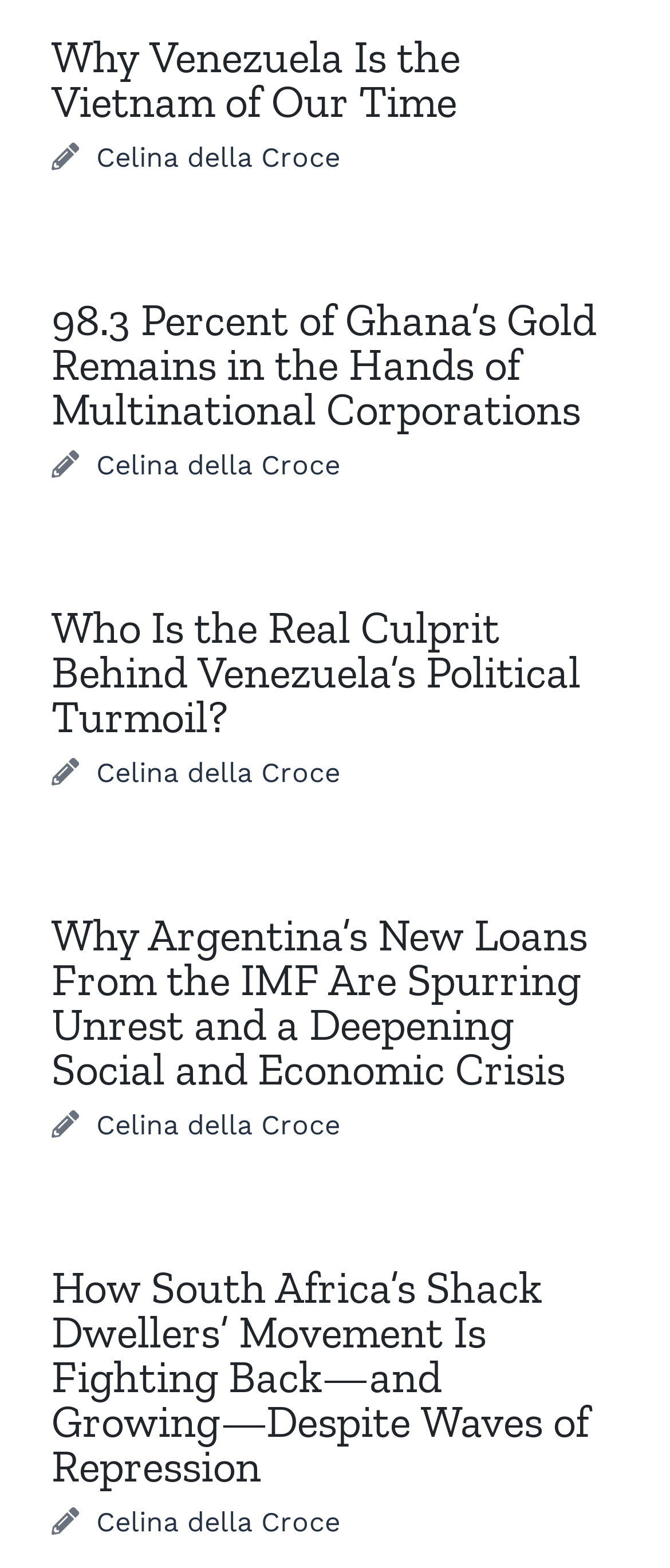What is the country mentioned in the third article?
Give a one-word or short phrase answer based on the image.

Argentina